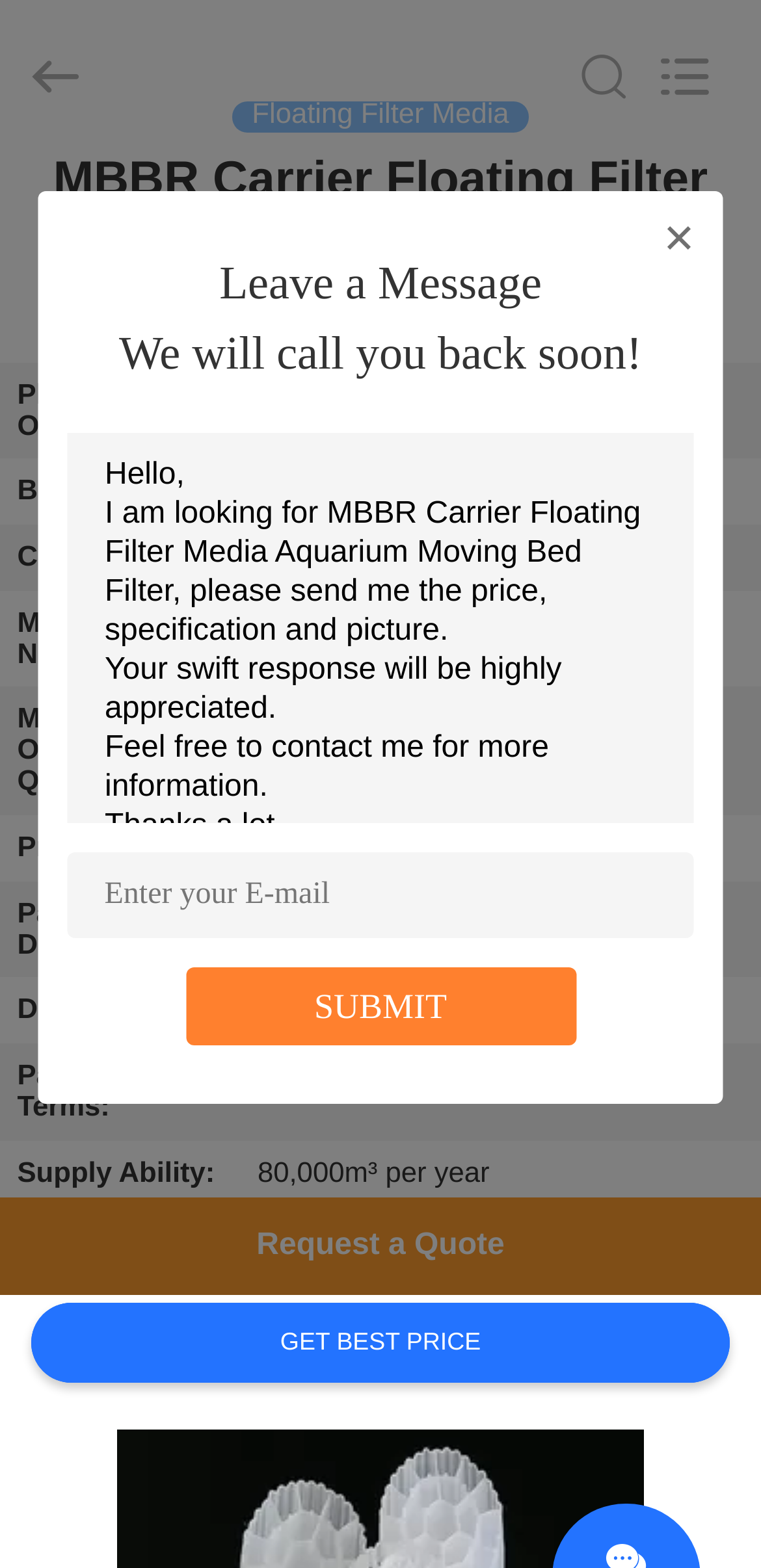Describe the webpage meticulously, covering all significant aspects.

This webpage is about MBBR Carrier Floating Filter Media Aquarium Moving Bed Filter, a product from China. At the top, there is a search bar and a navigation menu with links to HOME, PRODUCTS, ABOUT US, FACTORY TOUR, QUALITY CONTROL, CONTACT US, REQUEST A QUOTE, and NEWS. Below the navigation menu, there is a heading that displays the product name.

On the left side, there is a table that provides detailed information about the product, including its place of origin, brand name, certification, model number, minimum order quantity, price, packaging details, delivery time, payment terms, and supply ability.

In the middle of the page, there is a section that allows users to leave a message, with a text box to enter their message and an email address. There is also a sample message that users can use as a template.

On the right side, there are two buttons: "SUBMIT" and "GET BEST PRICE". There are also two links to "Request a Quote" and "Chat Now" or "Inquiry".

At the bottom of the page, there is a copyright notice that states "Copyright © 2017 - 2022 mbbrfiltermedia.com. All Rights Reserved."